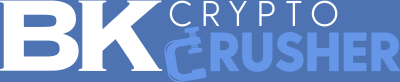What is the focus of the 'BK Crypto Crusher' brand?
Answer the question based on the image using a single word or a brief phrase.

Cryptocurrency analysis